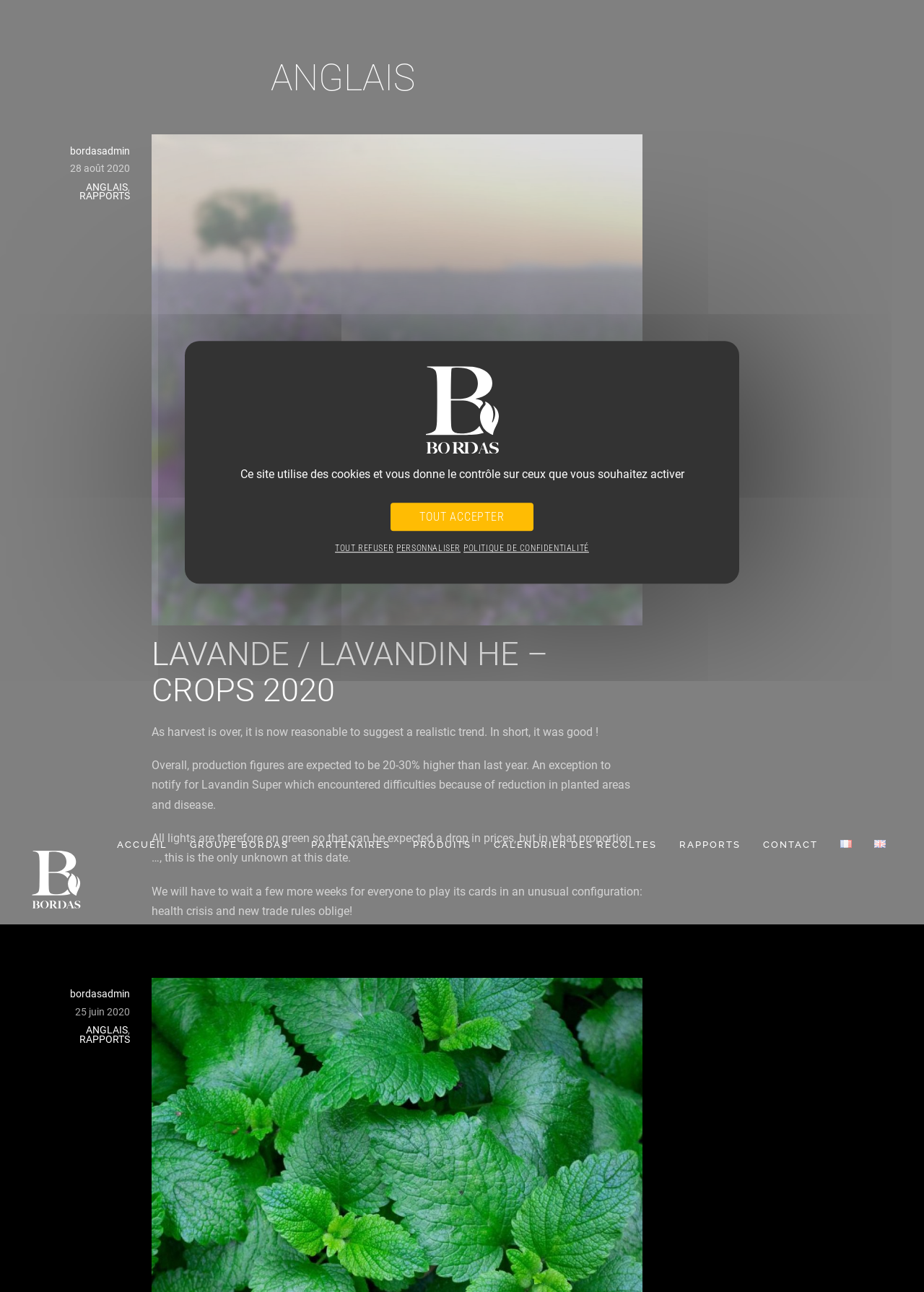What is the expected change in production figures?
Answer the question in as much detail as possible.

The expected change in production figures can be found in the text of the webpage, which states 'Overall, production figures are expected to be 20-30% higher than last year.' This suggests that the production figures are expected to increase by 20-30% compared to the previous year.